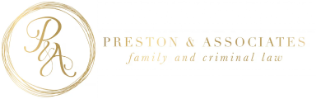Analyze the image and describe all the key elements you observe.

The image displays the logo of "Preston & Associates," a law firm specializing in family and criminal law. The logo features a sophisticated design with the initials "P" and "A" elegantly intertwined in a circular emblem, exuding professionalism and trust. Below the emblem, the firm's name "PRESTON & ASSOCIATES" is inscribed prominently, along with the tagline "family and criminal law," indicating its areas of expertise. This branding effectively communicates the firm's commitment to providing comprehensive legal services in both family and criminal matters to clients in Brisbane.